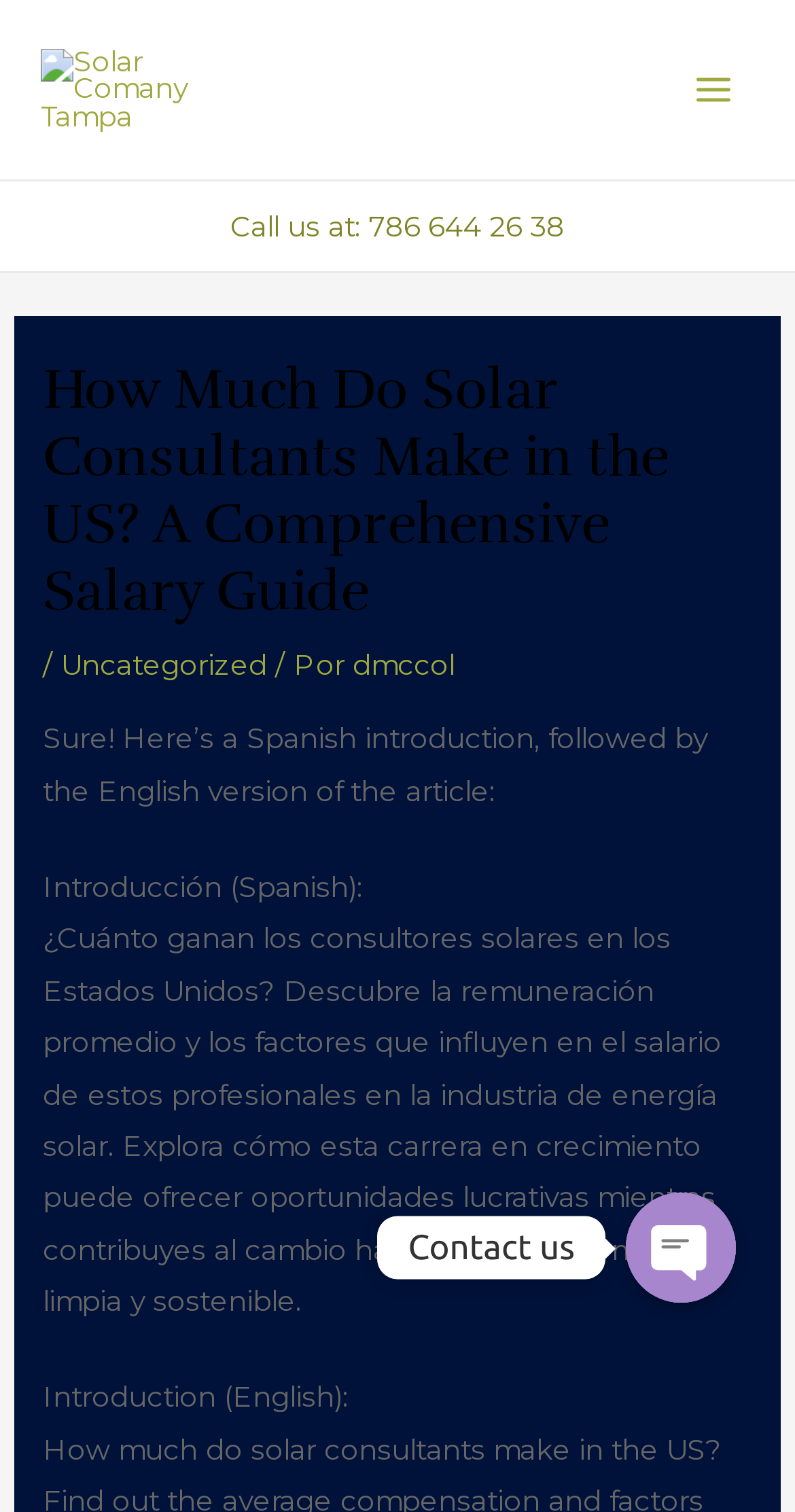What is the language of the introduction?
Respond with a short answer, either a single word or a phrase, based on the image.

Spanish and English